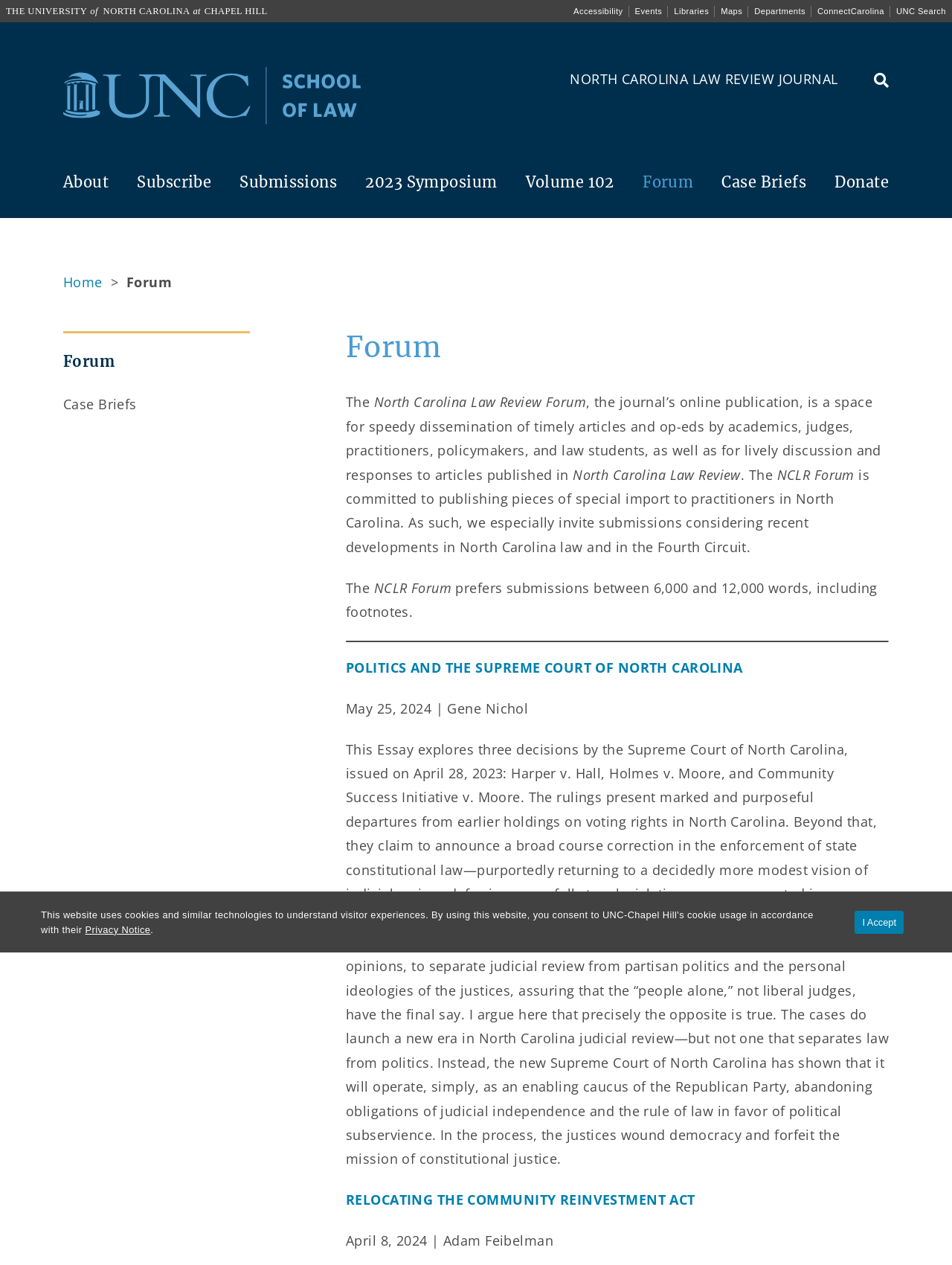Please identify the bounding box coordinates of the clickable region that I should interact with to perform the following instruction: "Read the article about Politics and the Supreme Court of North Carolina". The coordinates should be expressed as four float numbers between 0 and 1, i.e., [left, top, right, bottom].

[0.363, 0.521, 0.78, 0.535]